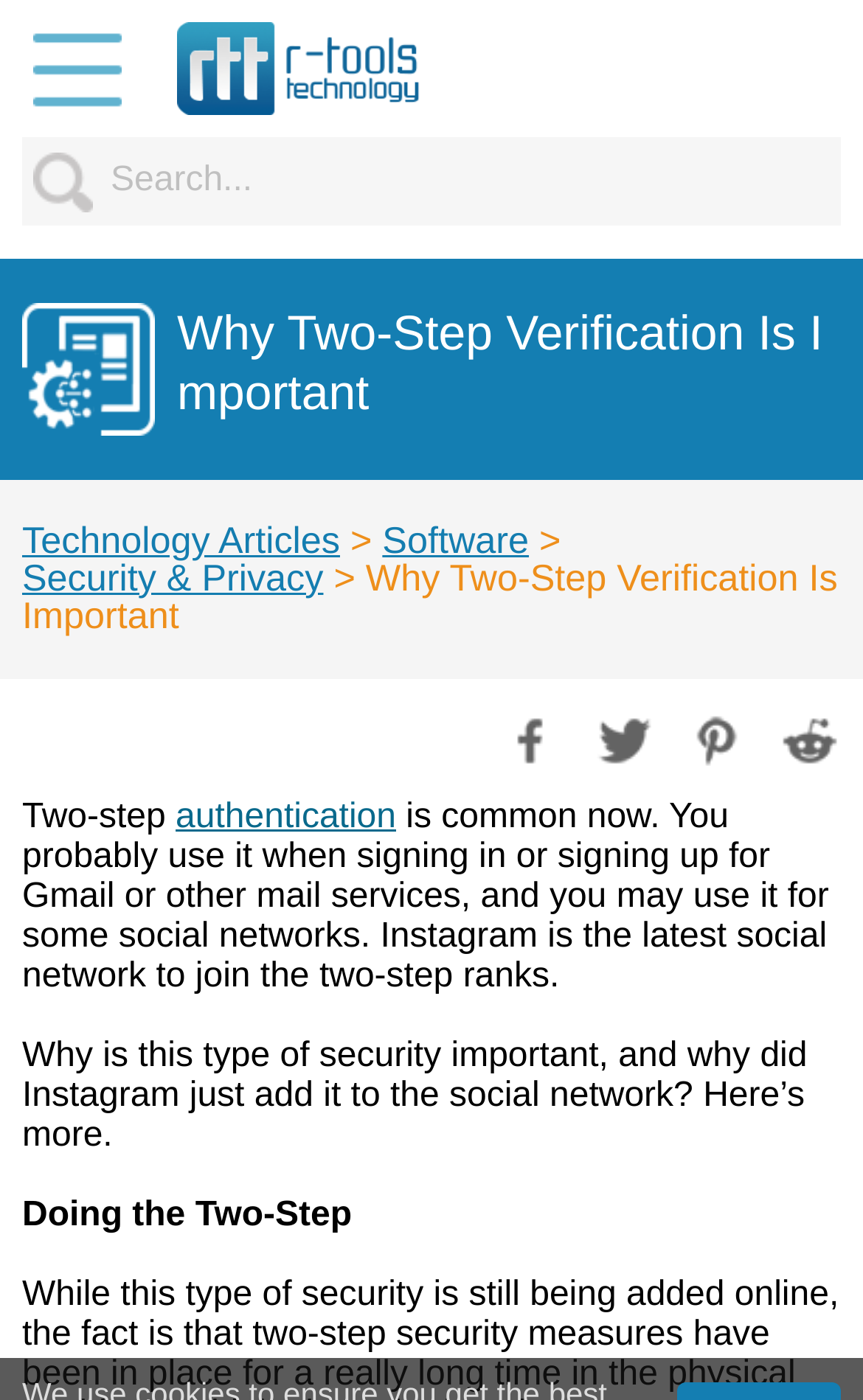What is the company name in the top-left corner?
Provide a short answer using one word or a brief phrase based on the image.

R-Tools Technology Inc.